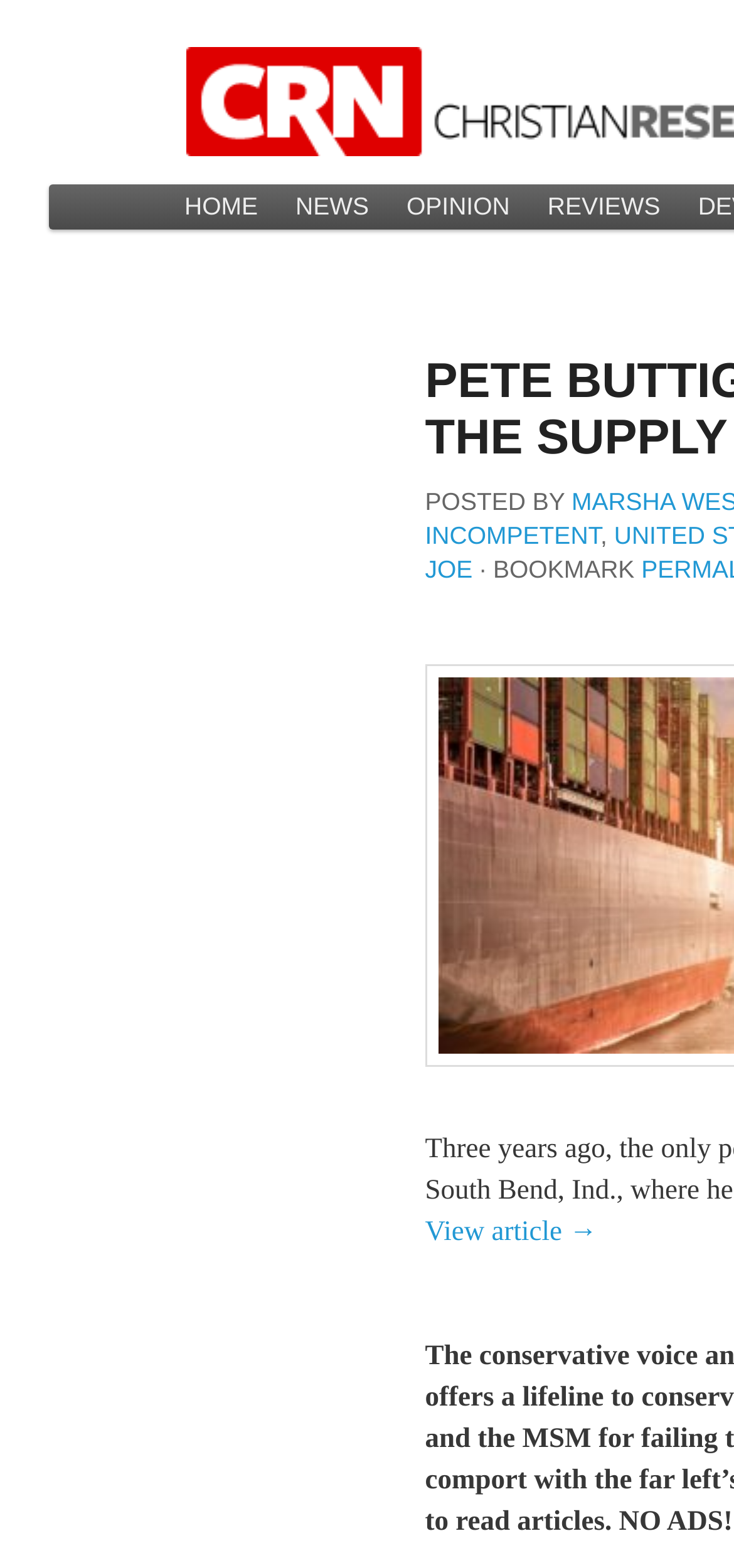What is the purpose of the 'View article →' link?
Craft a detailed and extensive response to the question.

I inferred the purpose of the link by its text 'View article →', which suggests that it leads to the full article content.